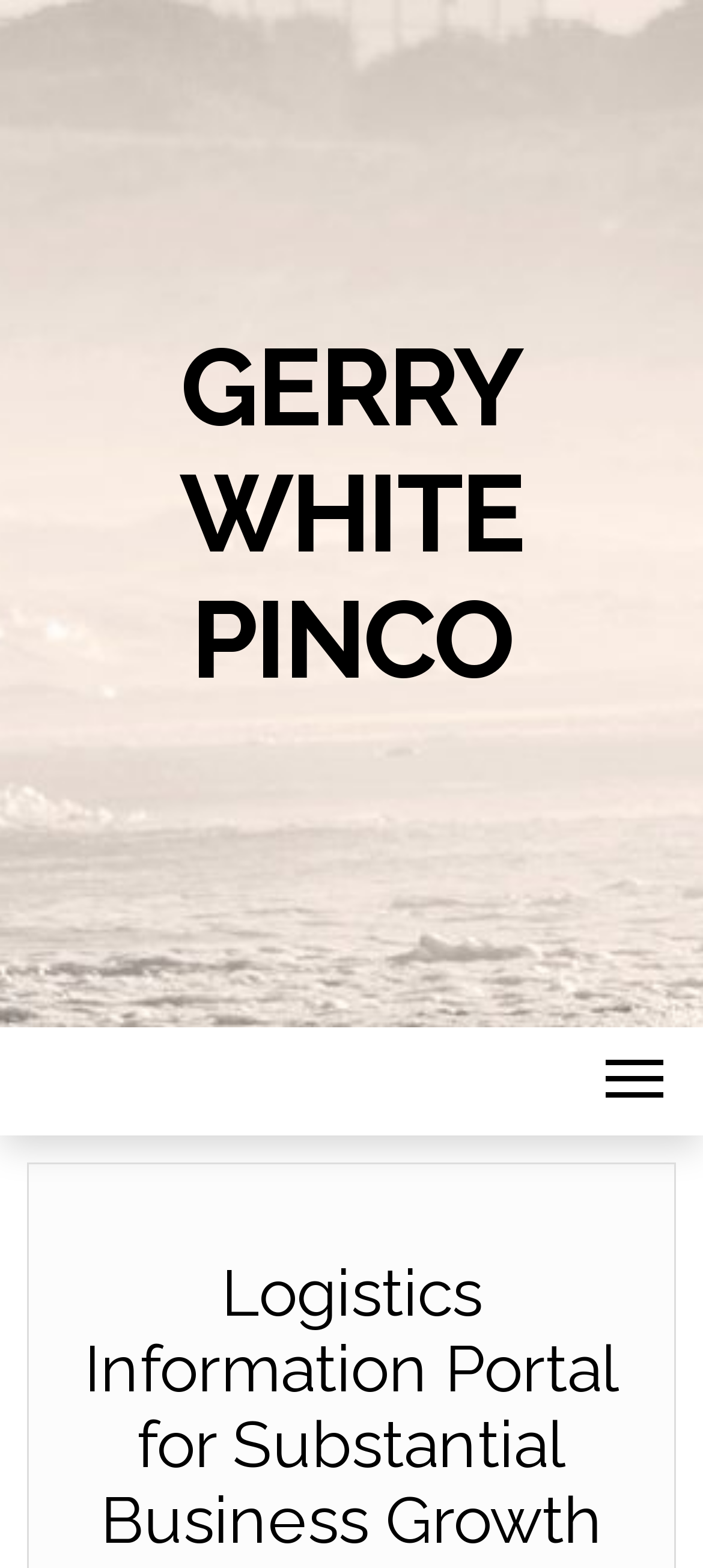Can you locate the main headline on this webpage and provide its text content?

Logistics Information Portal for Substantial Business Growth